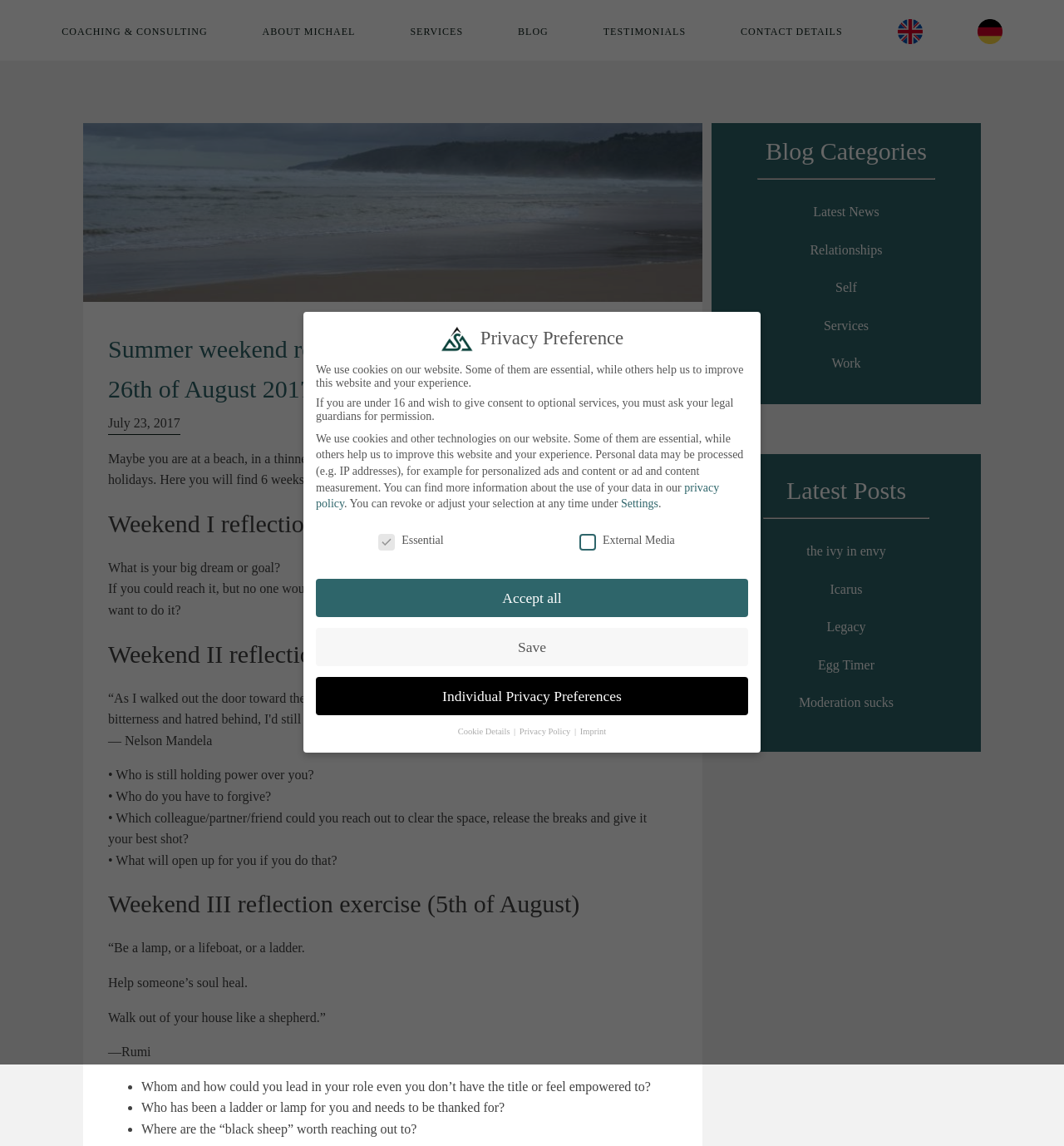Please locate the bounding box coordinates of the element that should be clicked to achieve the given instruction: "Click on the 'Latest News' link".

[0.764, 0.179, 0.826, 0.191]